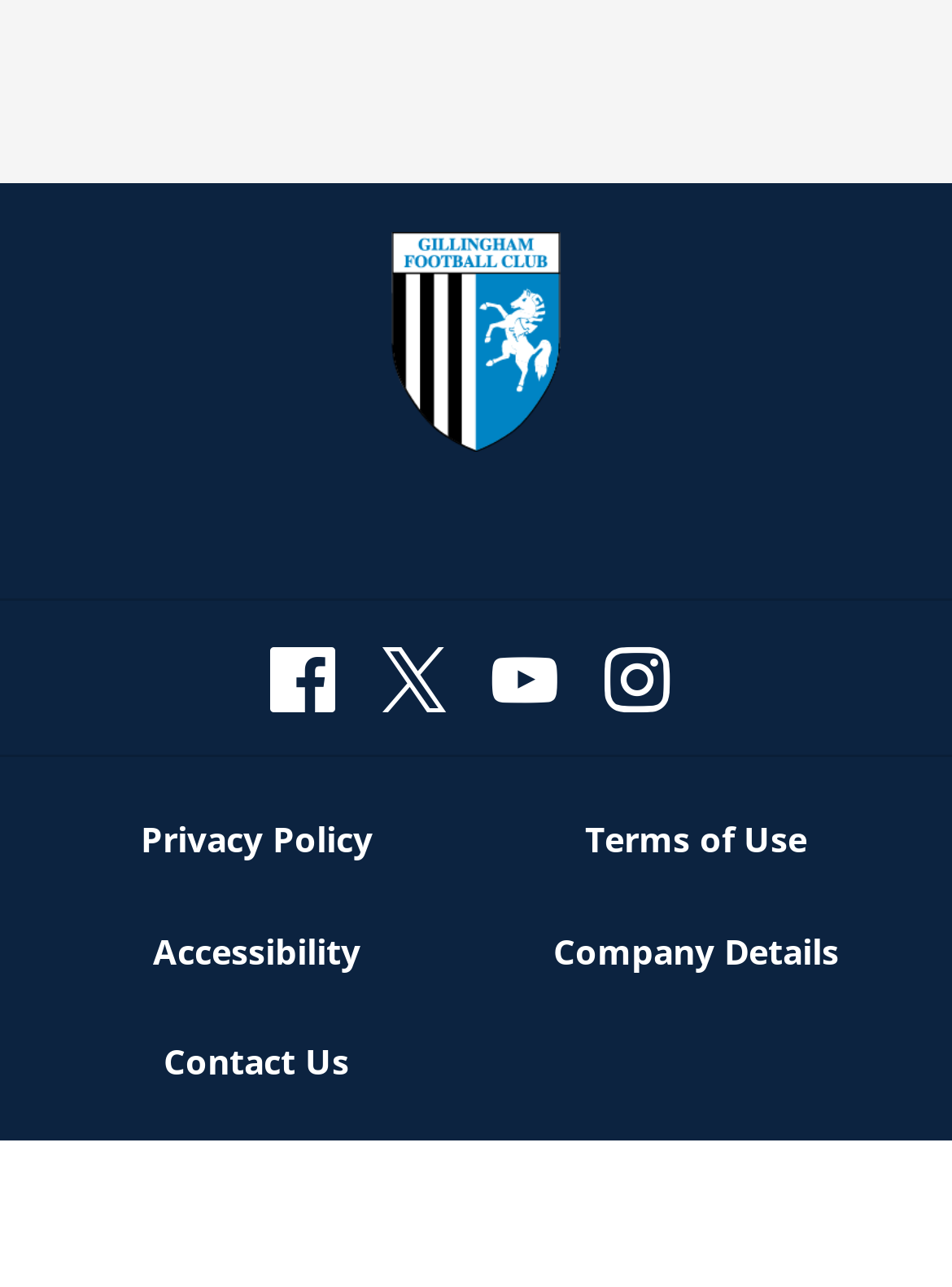Please identify the bounding box coordinates of the element that needs to be clicked to perform the following instruction: "Go to Instagram".

[0.635, 0.495, 0.704, 0.567]